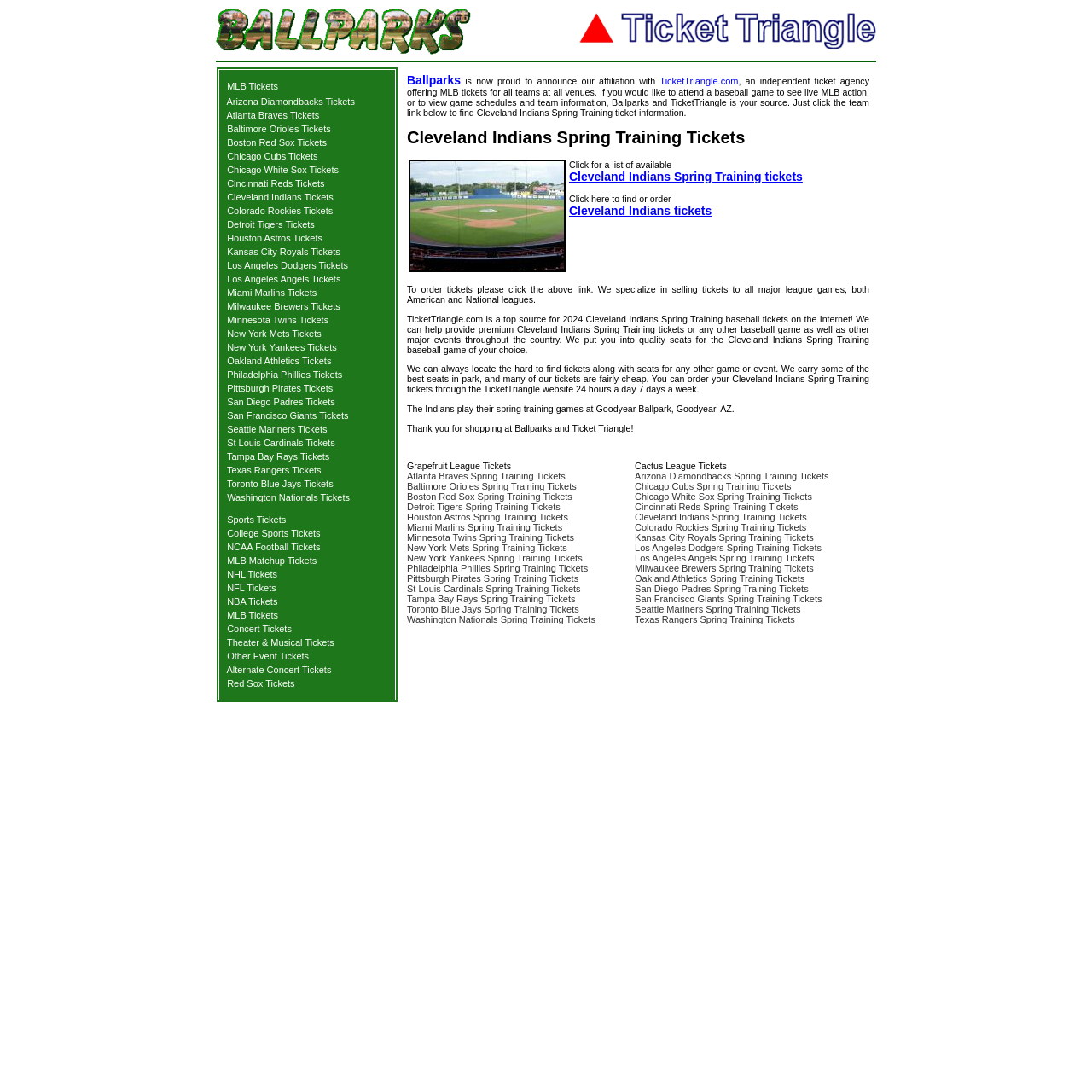Please provide a short answer using a single word or phrase for the question:
What is the first team listed?

MLB Tickets